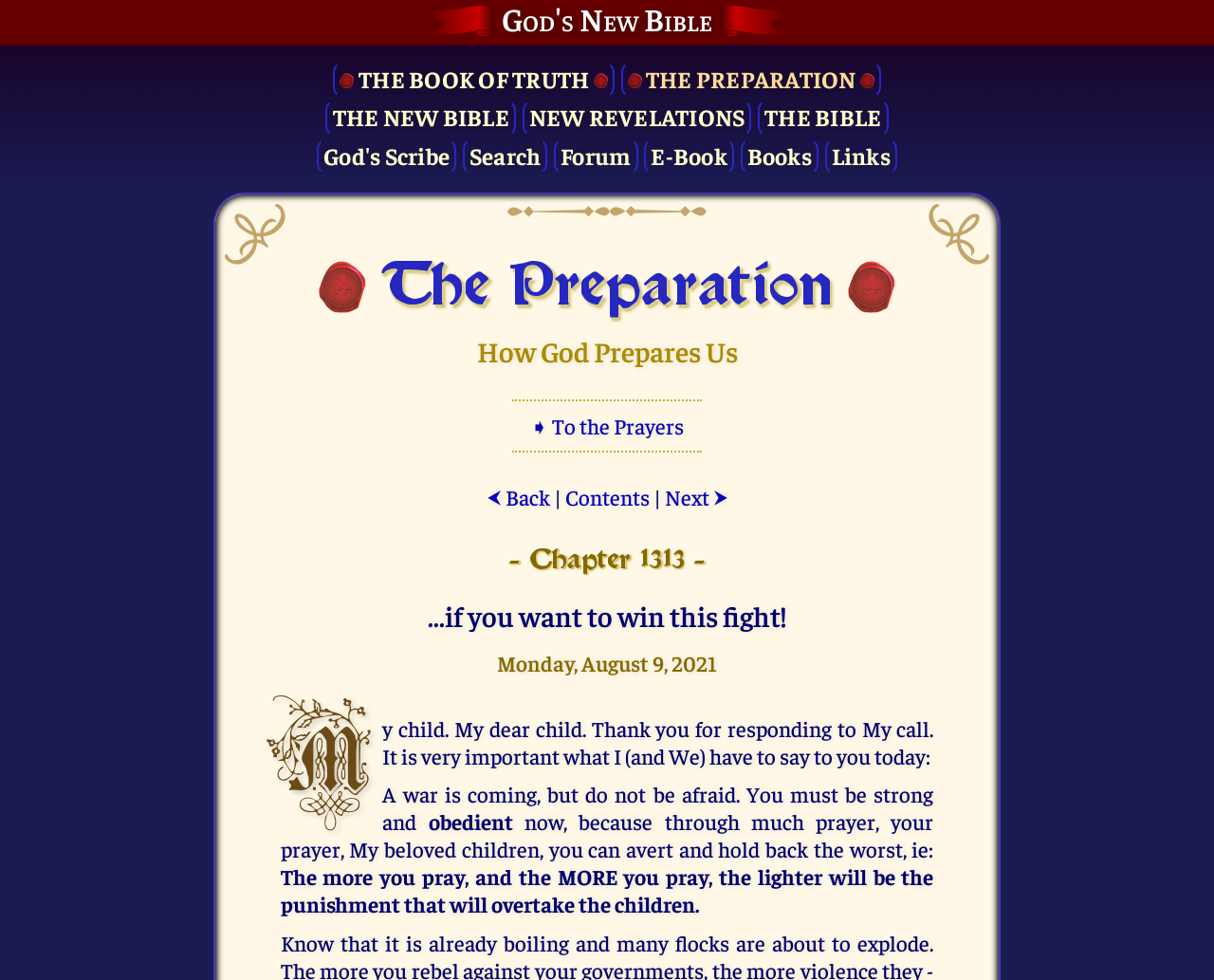Indicate the bounding box coordinates of the element that must be clicked to execute the instruction: "Read THE NEW BIBLE". The coordinates should be given as four float numbers between 0 and 1, i.e., [left, top, right, bottom].

[0.268, 0.101, 0.425, 0.14]